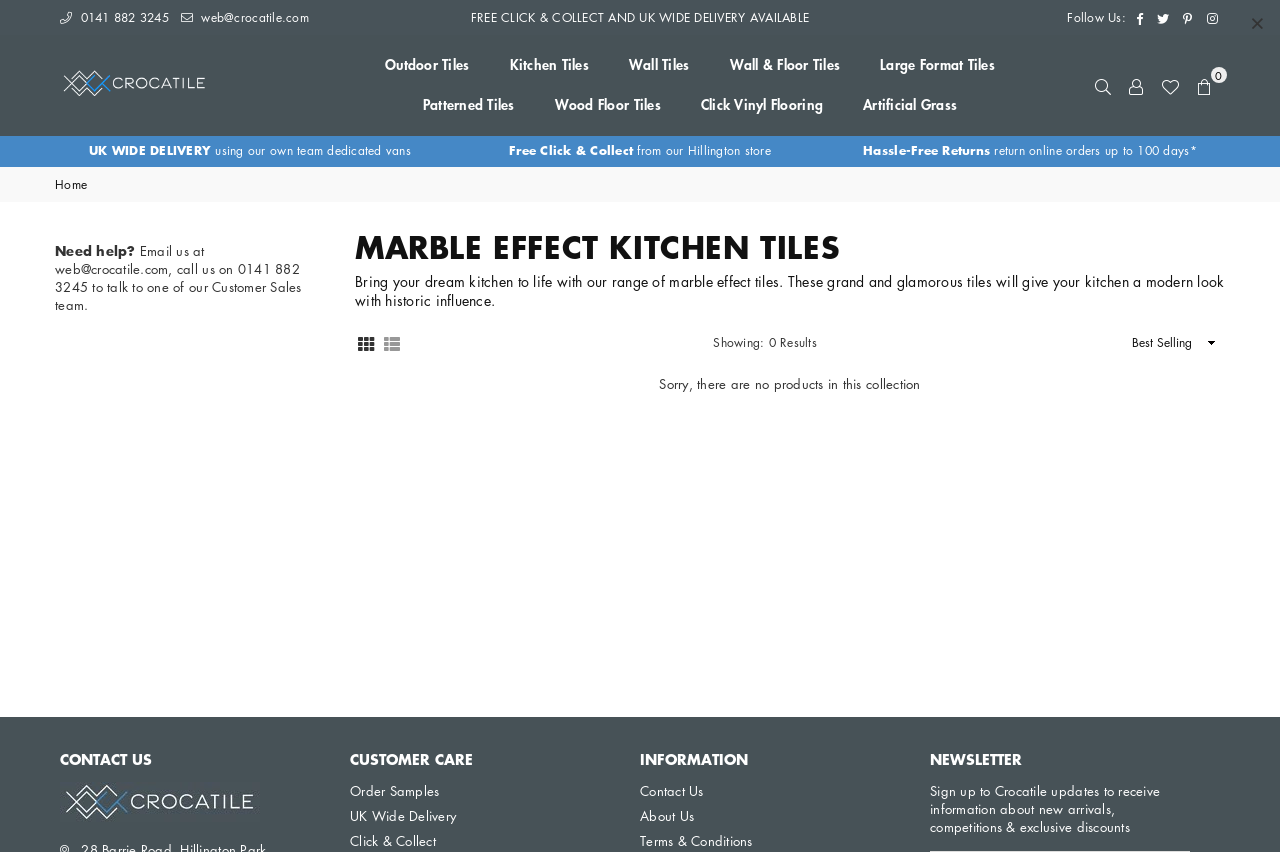Find the bounding box coordinates of the element's region that should be clicked in order to follow the given instruction: "Click on Order Samples link". The coordinates should consist of four float numbers between 0 and 1, i.e., [left, top, right, bottom].

[0.273, 0.916, 0.343, 0.939]